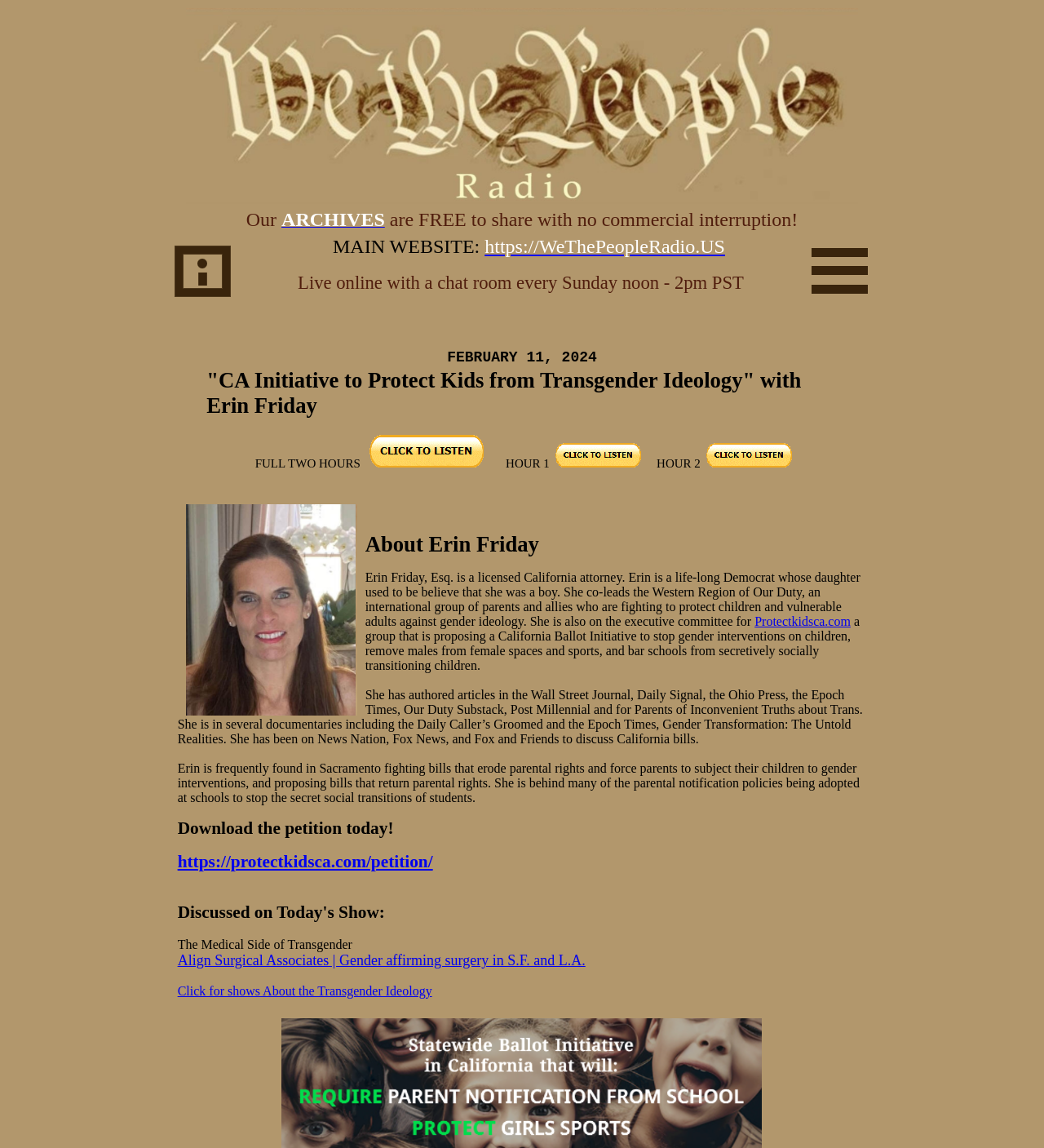With reference to the screenshot, provide a detailed response to the question below:
What is the name of the organization that Erin Friday co-leads?

The name of the organization that Erin Friday co-leads can be found in the section describing her, where it is stated that she 'co-leads the Western Region of Our Duty, an international group of parents and allies who are fighting to protect children and vulnerable adults against gender ideology'.